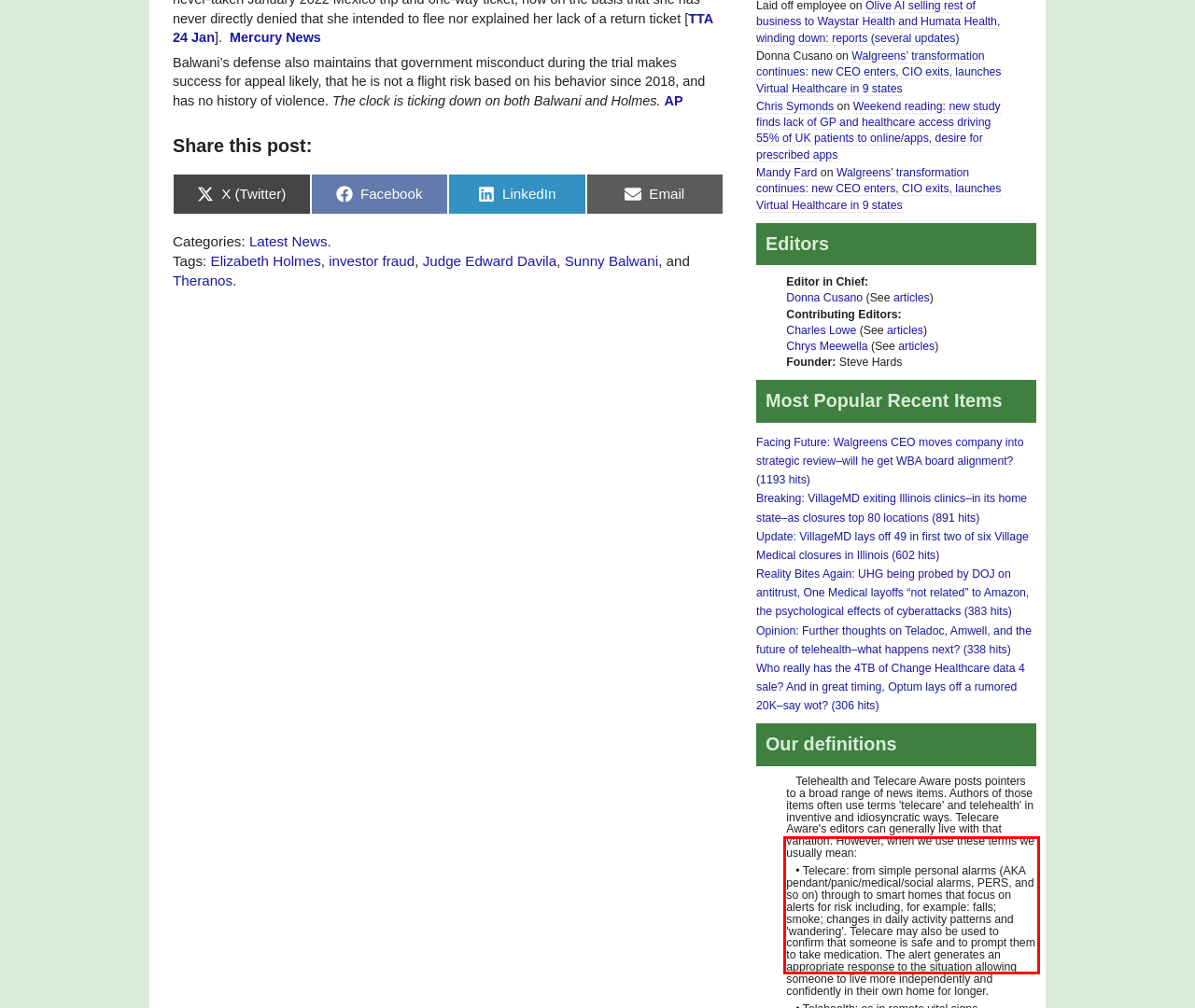Observe the screenshot of the webpage, locate the red bounding box, and extract the text content within it.

• Telecare: from simple personal alarms (AKA pendant/panic/medical/social alarms, PERS, and so on) through to smart homes that focus on alerts for risk including, for example: falls; smoke; changes in daily activity patterns and 'wandering'. Telecare may also be used to confirm that someone is safe and to prompt them to take medication. The alert generates an appropriate response to the situation allowing someone to live more independently and confidently in their own home for longer.